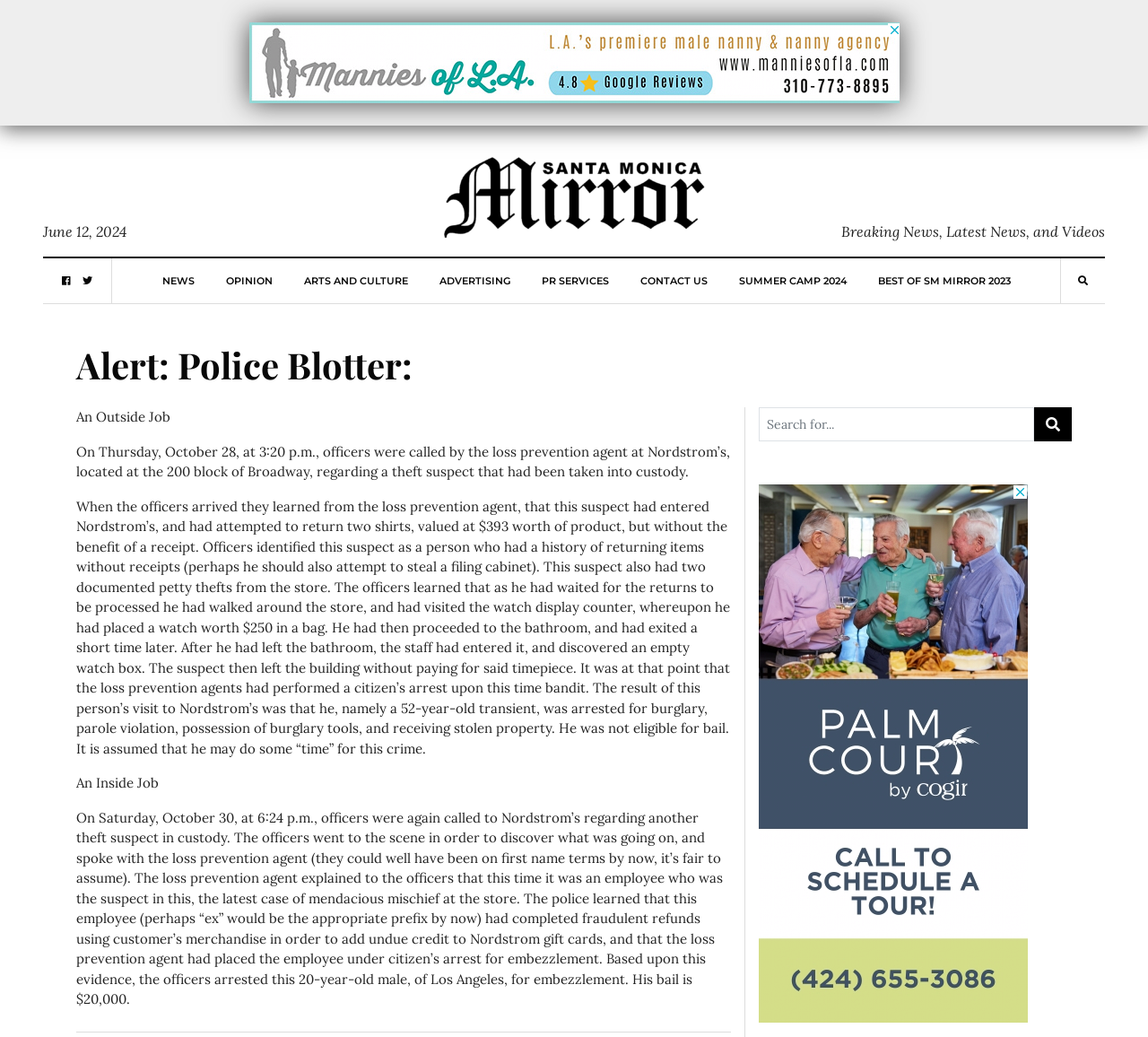Determine the bounding box coordinates of the UI element that matches the following description: "aria-label="Search for..." name="s" placeholder="Search for..."". The coordinates should be four float numbers between 0 and 1 in the format [left, top, right, bottom].

[0.661, 0.393, 0.901, 0.426]